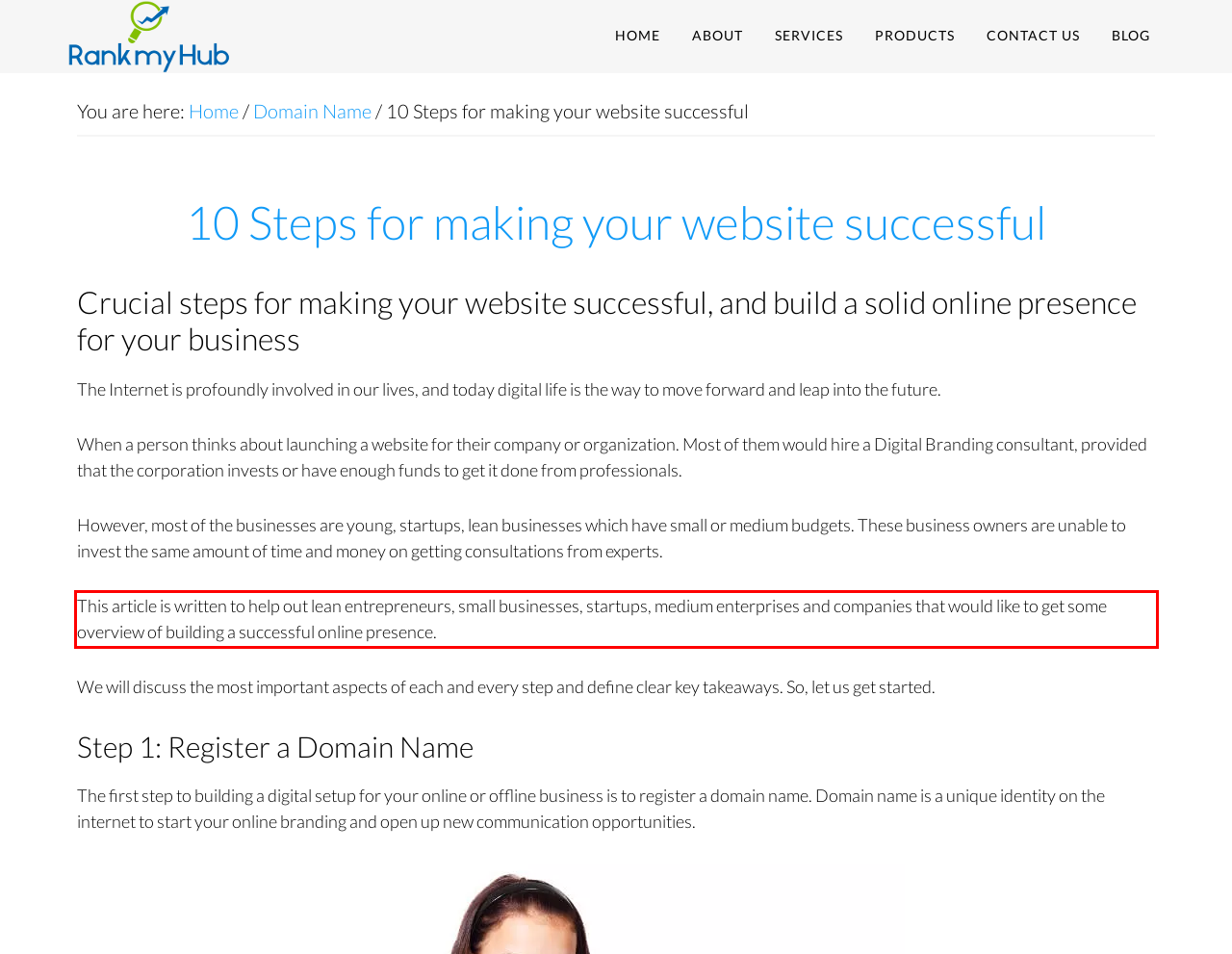Please use OCR to extract the text content from the red bounding box in the provided webpage screenshot.

This article is written to help out lean entrepreneurs, small businesses, startups, medium enterprises and companies that would like to get some overview of building a successful online presence.